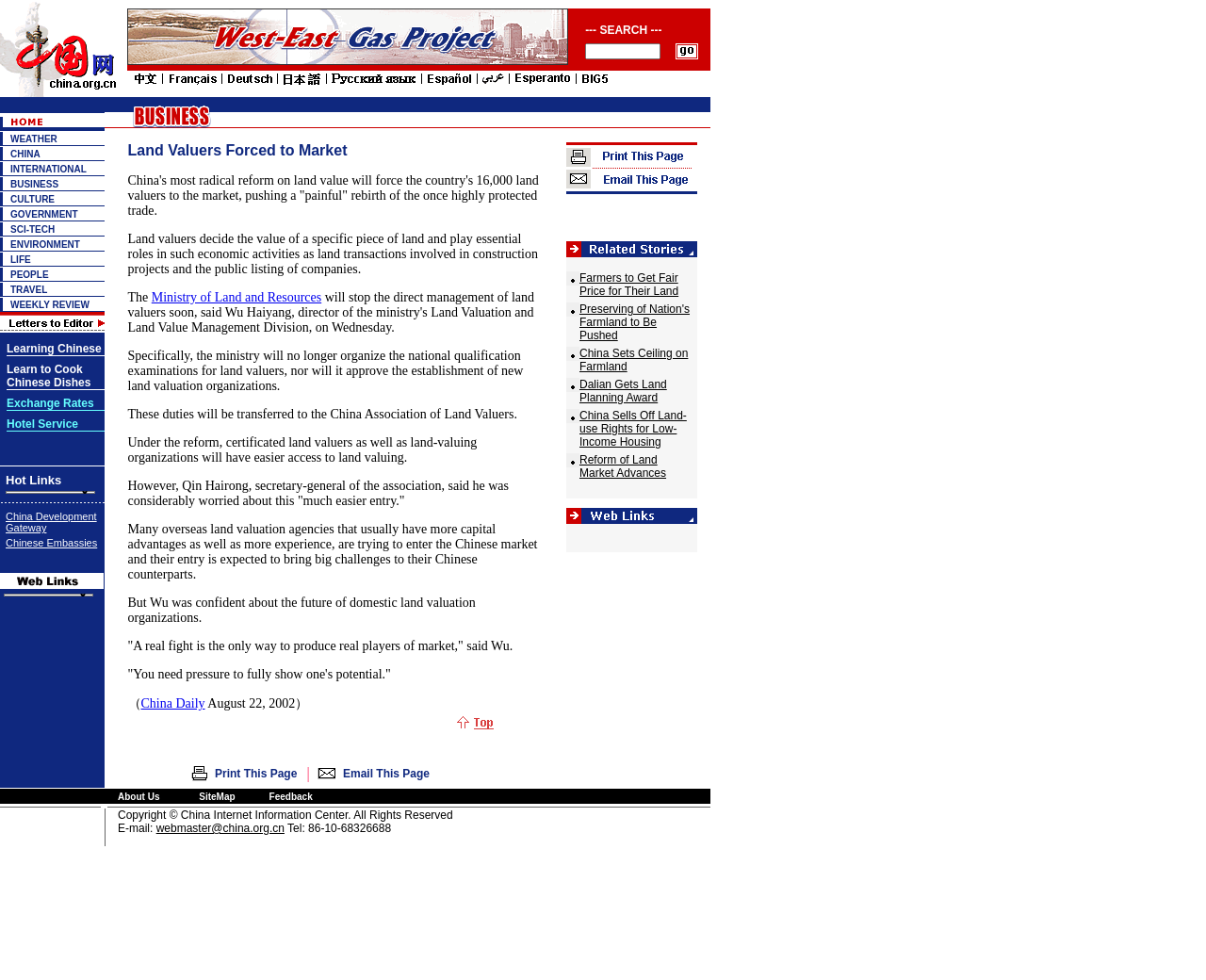Bounding box coordinates are given in the format (top-left x, top-left y, bottom-right x, bottom-right y). All values should be floating point numbers between 0 and 1. Provide the bounding box coordinate for the UI element described as: Hotel Service

[0.005, 0.426, 0.065, 0.439]